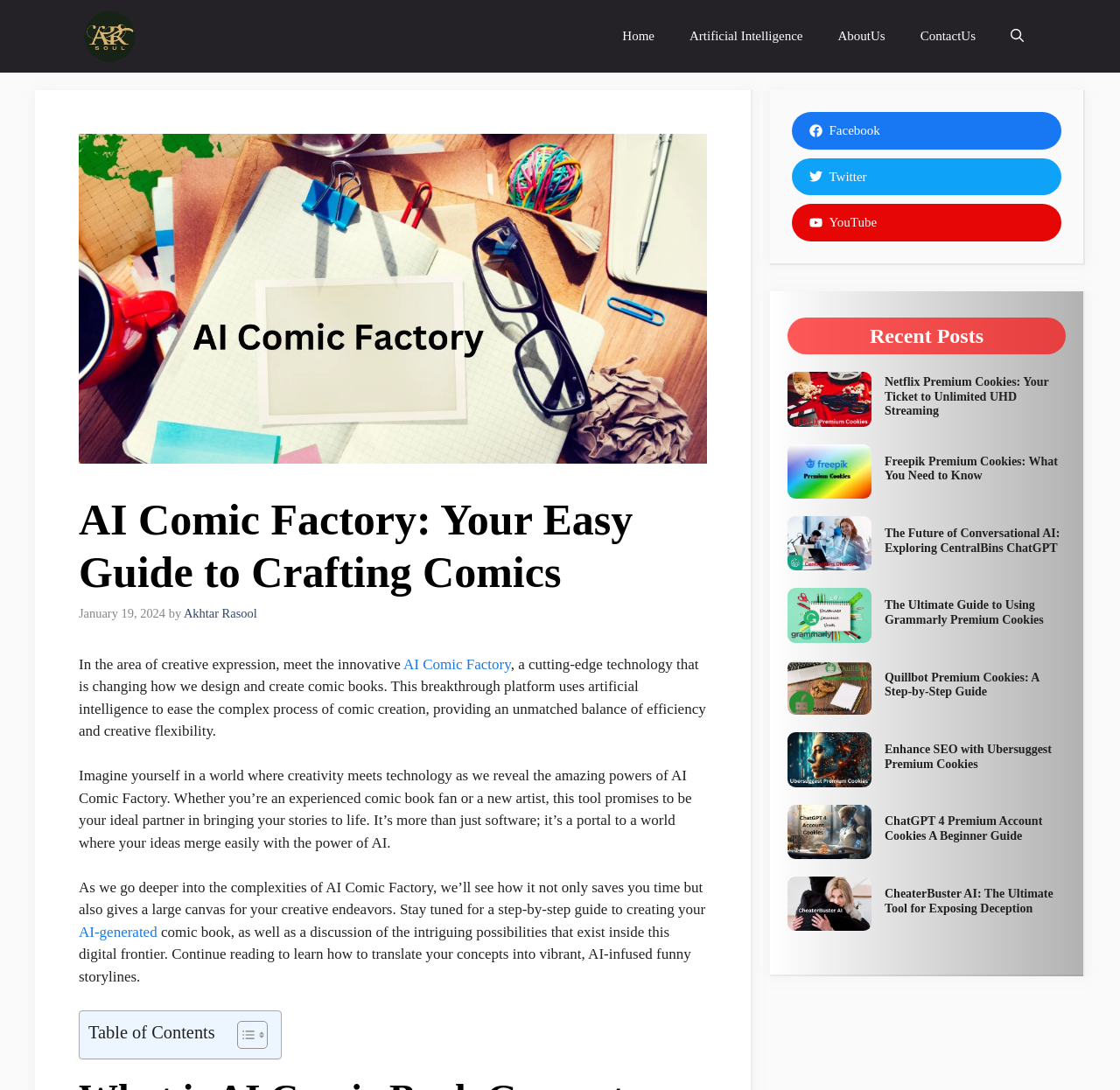Determine the bounding box coordinates of the clickable element necessary to fulfill the instruction: "Read the 'AI Comic Factory' article". Provide the coordinates as four float numbers within the 0 to 1 range, i.e., [left, top, right, bottom].

[0.36, 0.602, 0.456, 0.617]